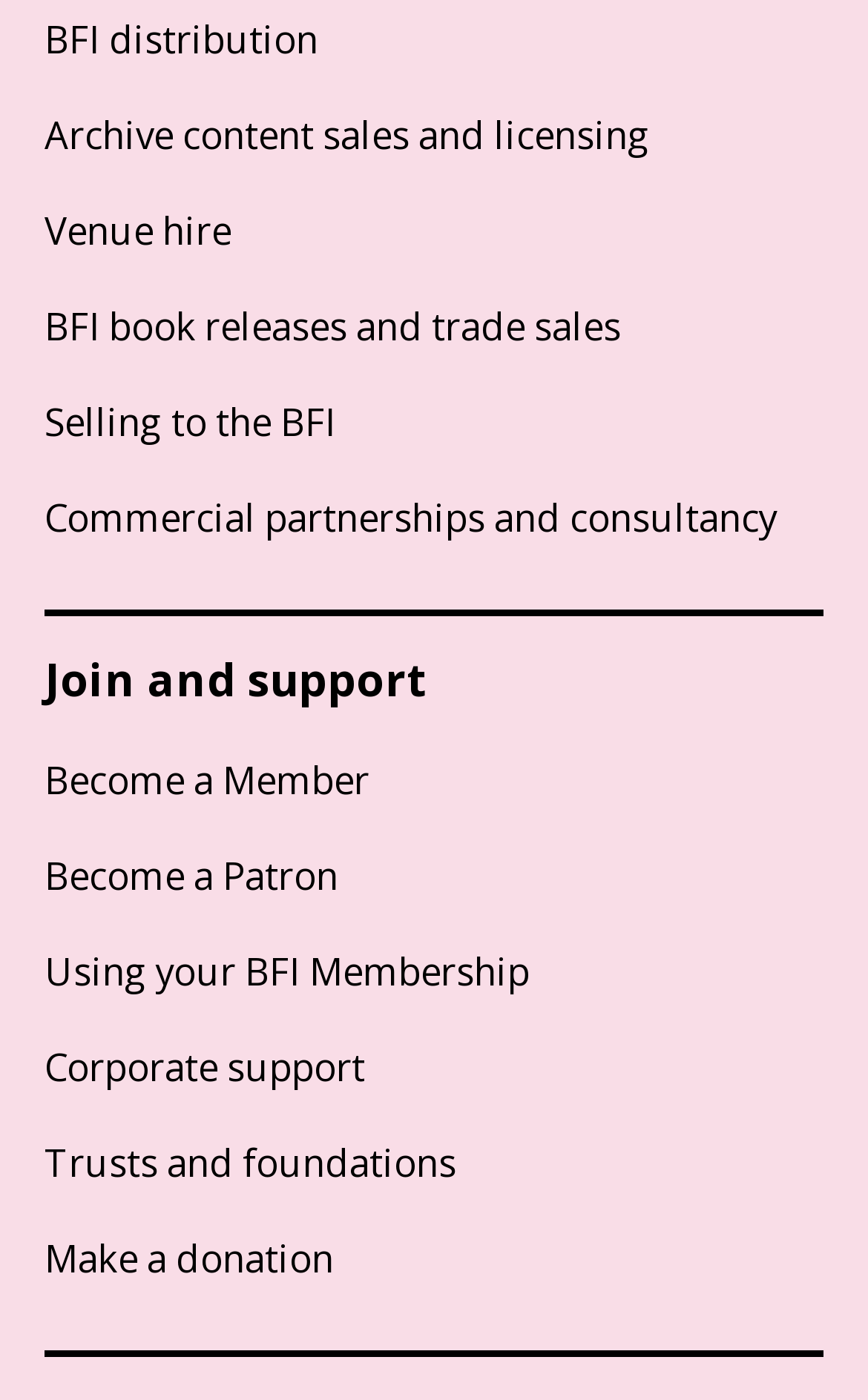Bounding box coordinates are to be given in the format (top-left x, top-left y, bottom-right x, bottom-right y). All values must be floating point numbers between 0 and 1. Provide the bounding box coordinate for the UI element described as: Commercial partnerships and consultancy

[0.051, 0.351, 0.895, 0.387]